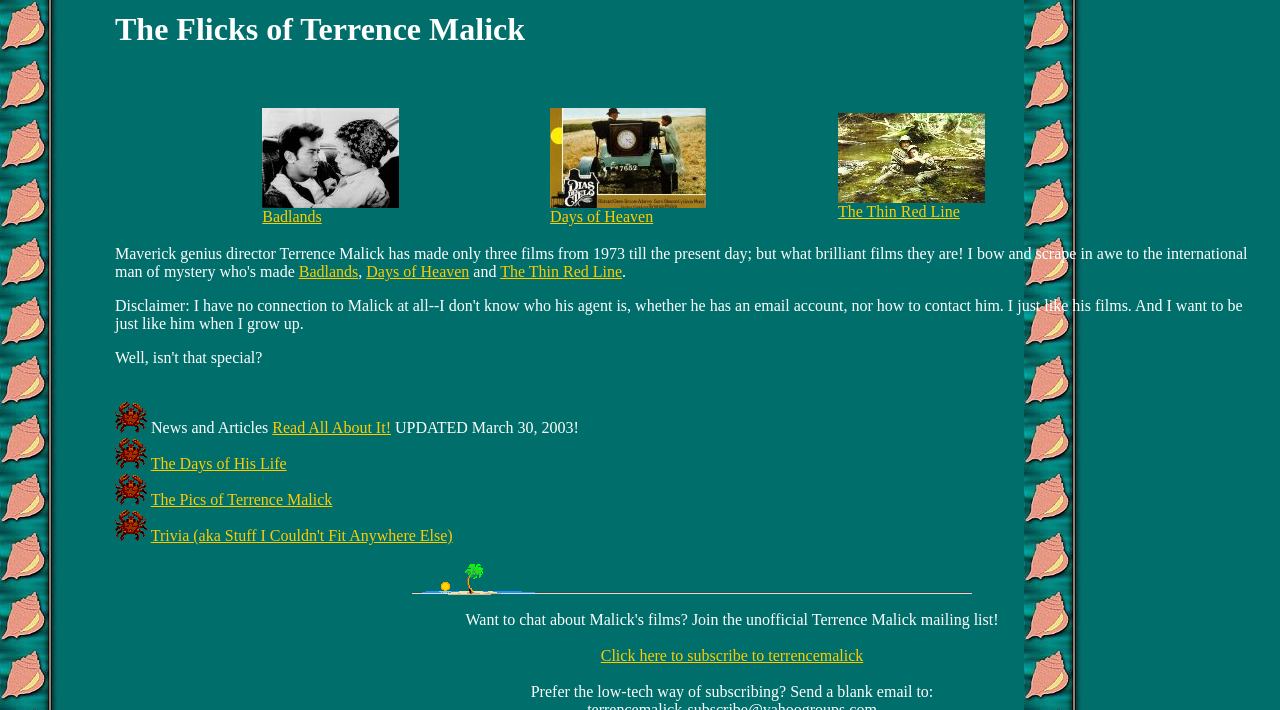How many links are in the layout table?
Respond to the question with a single word or phrase according to the image.

3